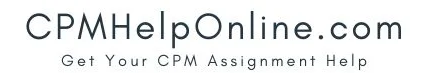What is the focus of the website?
Examine the webpage screenshot and provide an in-depth answer to the question.

The tagline 'Get Your CPM Assignment Help' and the overall design of the logo suggest that the website is focused on providing educational support, specifically with College Preparatory Mathematics (CPM) assignments.